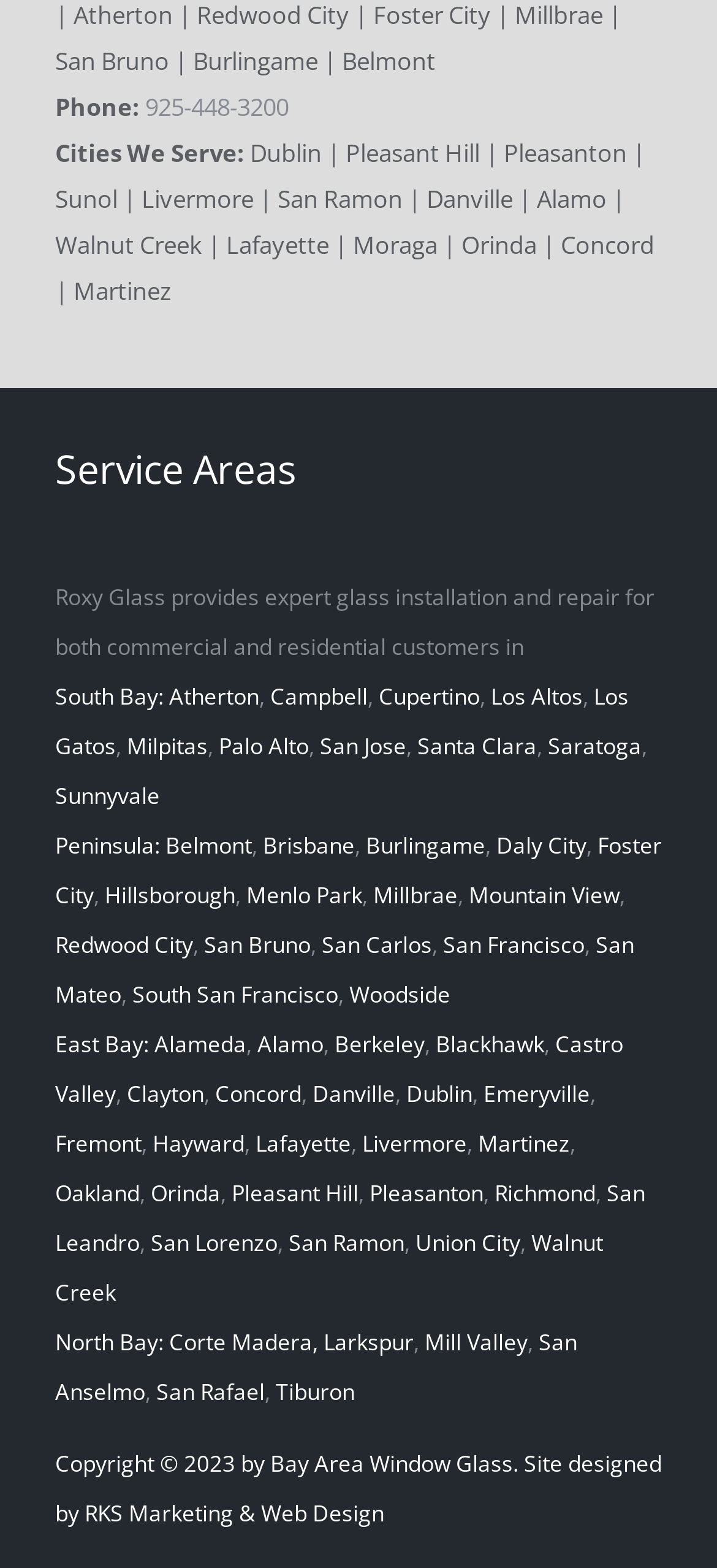Answer the following query with a single word or phrase:
How many cities are listed under the 'East Bay' section?

21